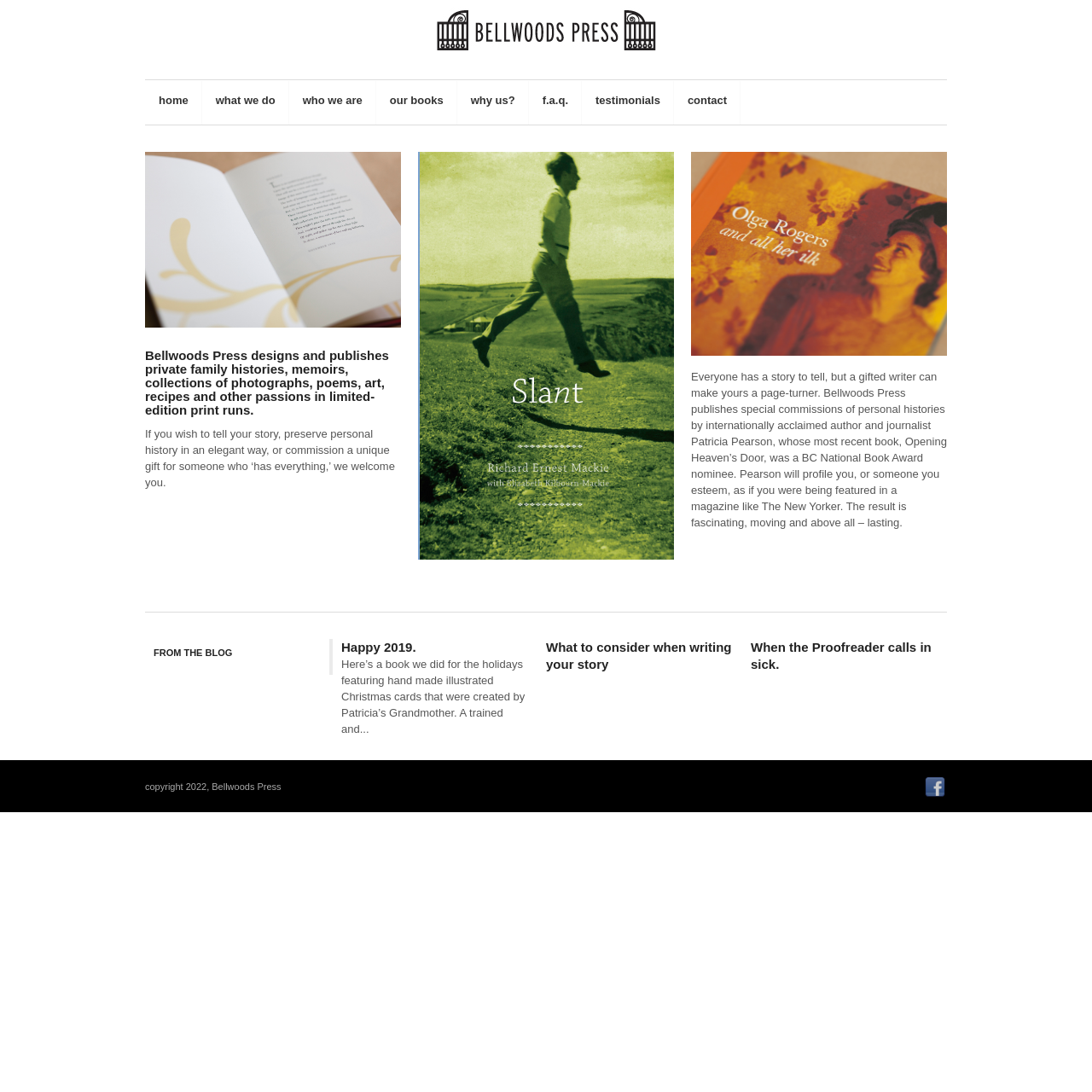What type of books does Bellwoods Press publish?
Please provide an in-depth and detailed response to the question.

Based on the webpage description and the content of the webpage, it is clear that Bellwoods Press publishes memoirs, profiles, and family histories. This is evident from the meta description and the text on the webpage that describes the types of books they publish.